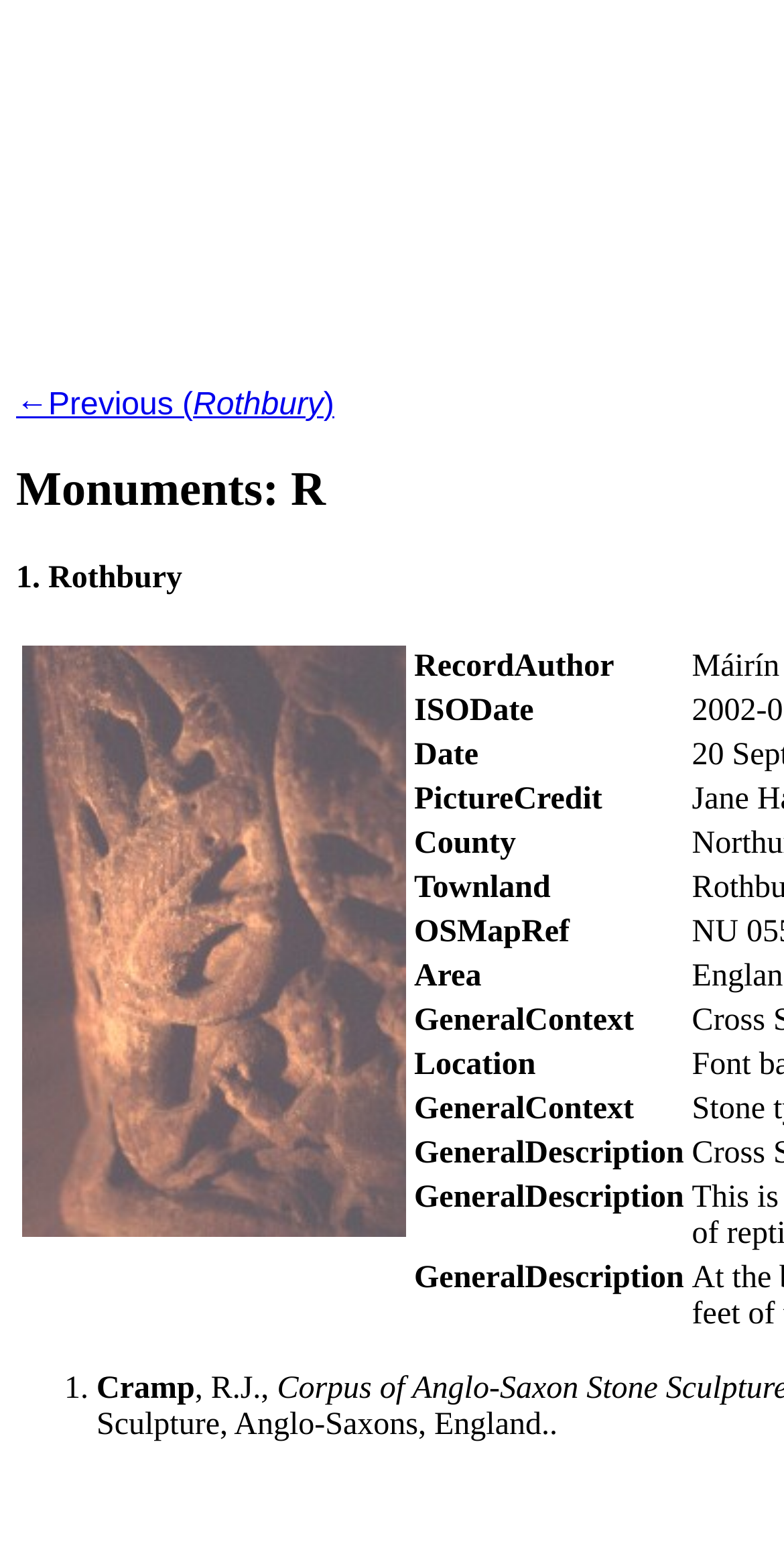What is the text of the list marker?
Based on the image, give a one-word or short phrase answer.

1.